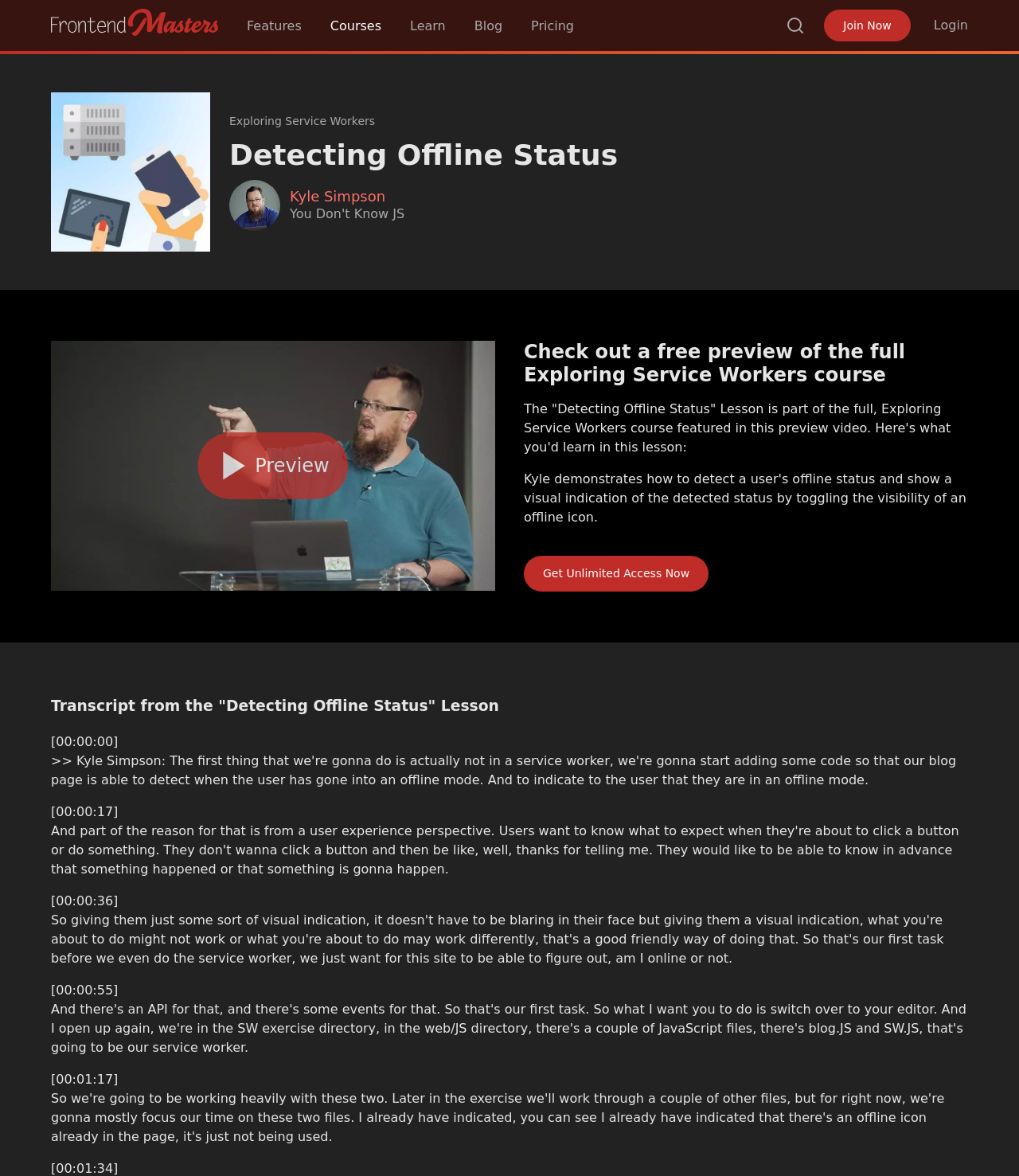Indicate the bounding box coordinates of the clickable region to achieve the following instruction: "contact via phone."

None